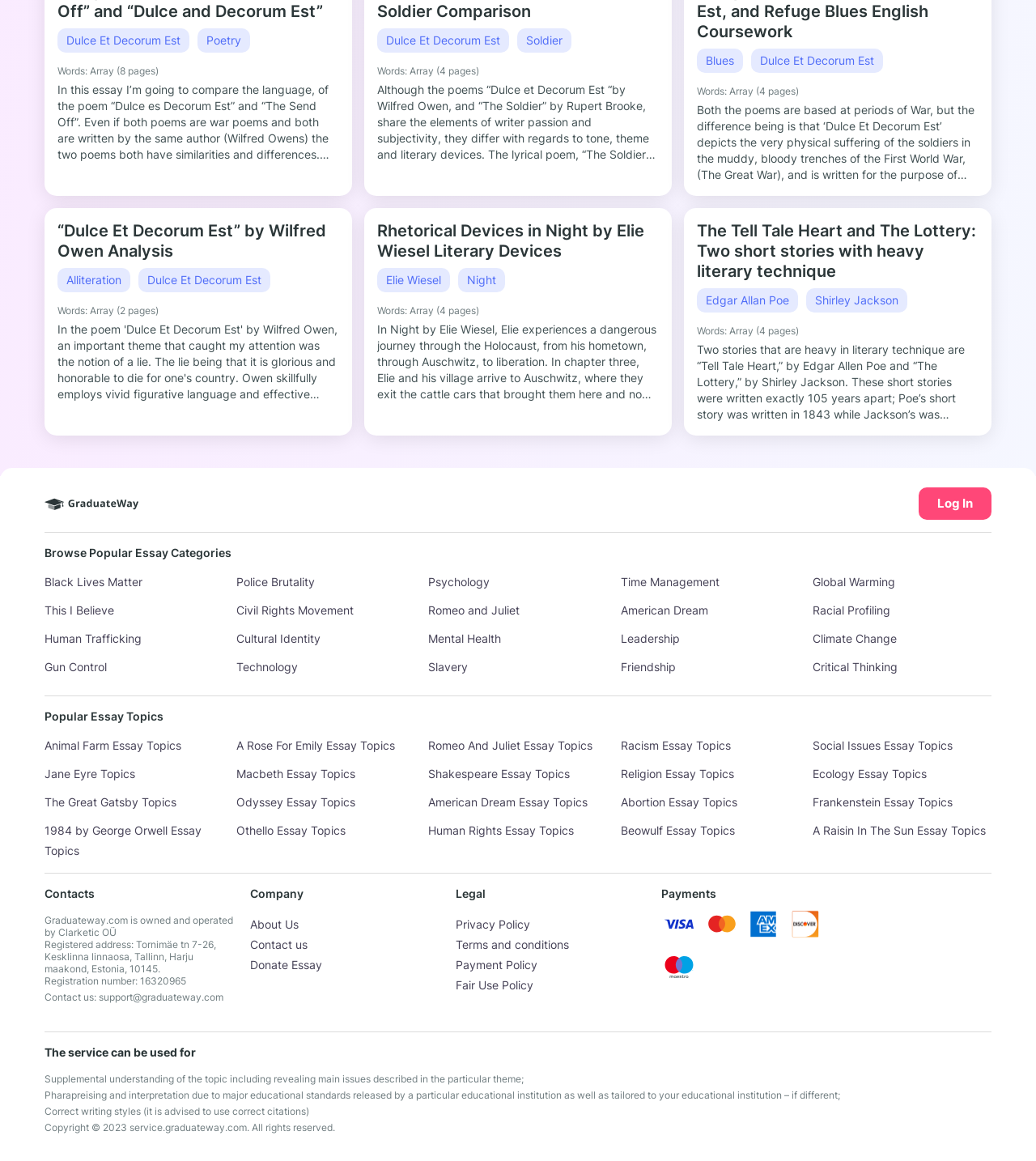Provide a brief response using a word or short phrase to this question:
What is the name of the company that owns Graduateway.com?

Clarketic OÜ